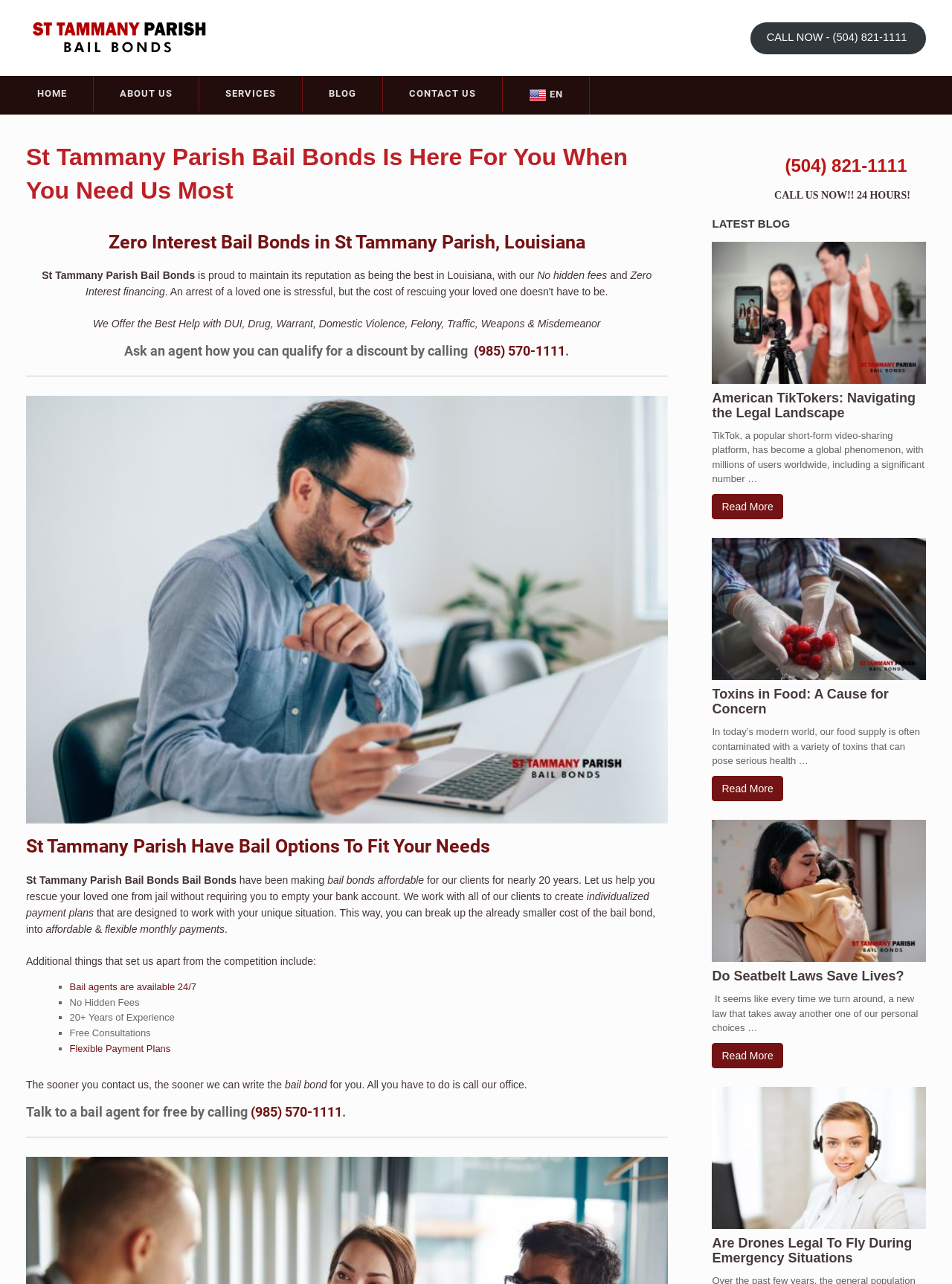Elaborate on the different components and information displayed on the webpage.

The webpage is about St Tammany Parish Bail Bonds, a bail bonds company in Louisiana. At the top of the page, there is a logo of the company, accompanied by a phone number "CALL NOW - (504) 821-1111" and a navigation menu with links to "HOME", "ABOUT US", "SERVICES", "BLOG", "CONTACT US", and "en EN". 

Below the navigation menu, there is a heading that reads "St Tammany Parish Bail Bonds Is Here For You When You Need Us Most". The company is described as having a reputation for being the best in Louisiana, with no hidden fees and zero-interest financing. 

The page then highlights the benefits of choosing St Tammany Parish Bail Bonds, including affordable payment options, flexible monthly payments, and 24/7 availability of bail agents. There is also a section that lists the unique features of the company, such as 20+ years of experience, free consultations, and flexible payment plans.

In the middle of the page, there is a call-to-action section that encourages visitors to contact the company by calling (985) 570-1111. 

On the right side of the page, there is a section dedicated to the company's blog, featuring four recent articles with images, headings, and short summaries. The articles are about various legal topics, including TikTokers navigating the legal landscape, toxins in food, seatbelt laws, and drones in emergency situations. Each article has a "Read More" link.

At the bottom of the page, there is a phone number "(504) 821-1111" and a call-to-action to contact the company.